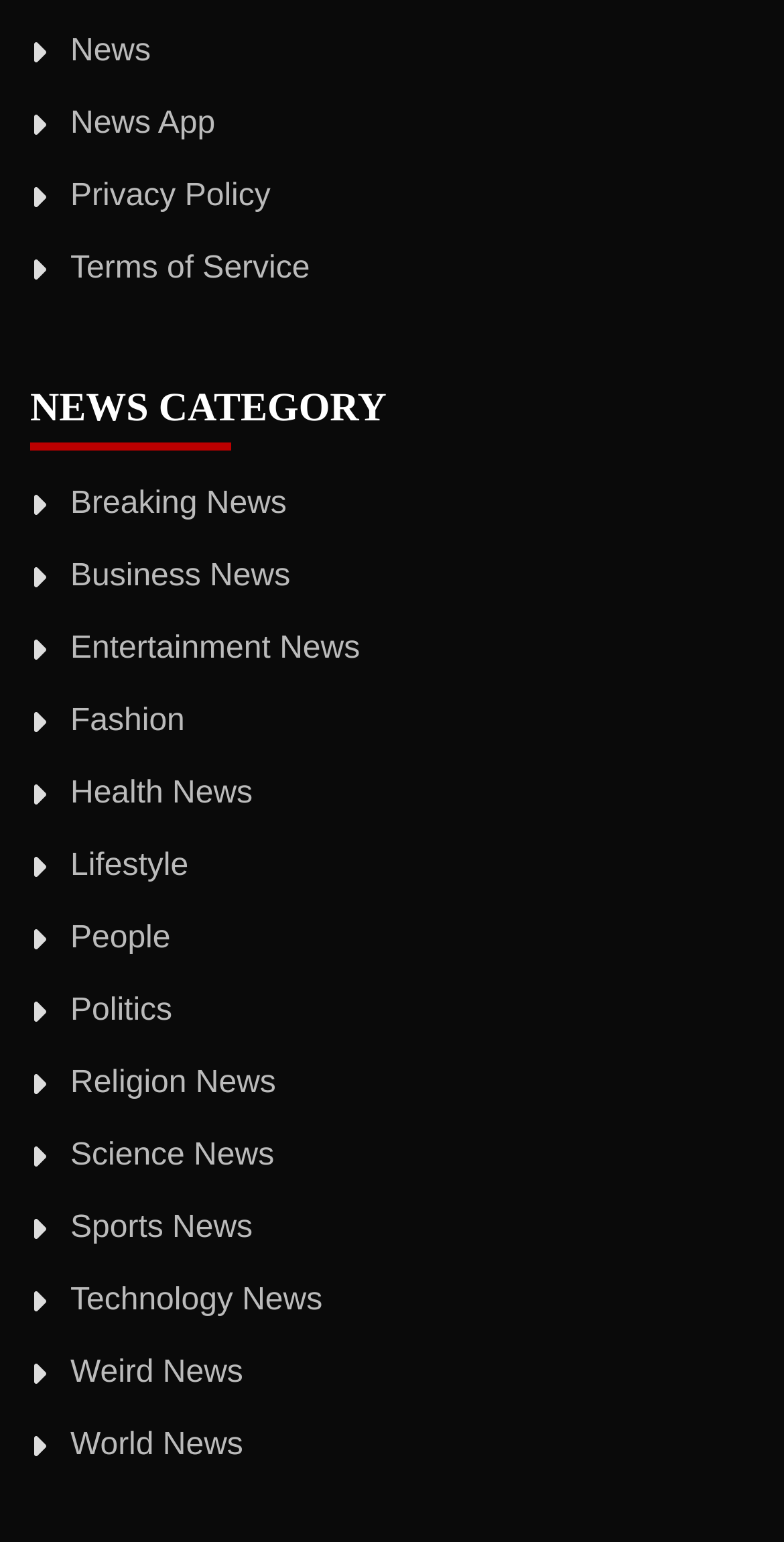Identify the bounding box coordinates of the area that should be clicked in order to complete the given instruction: "view breaking news". The bounding box coordinates should be four float numbers between 0 and 1, i.e., [left, top, right, bottom].

[0.09, 0.316, 0.366, 0.338]